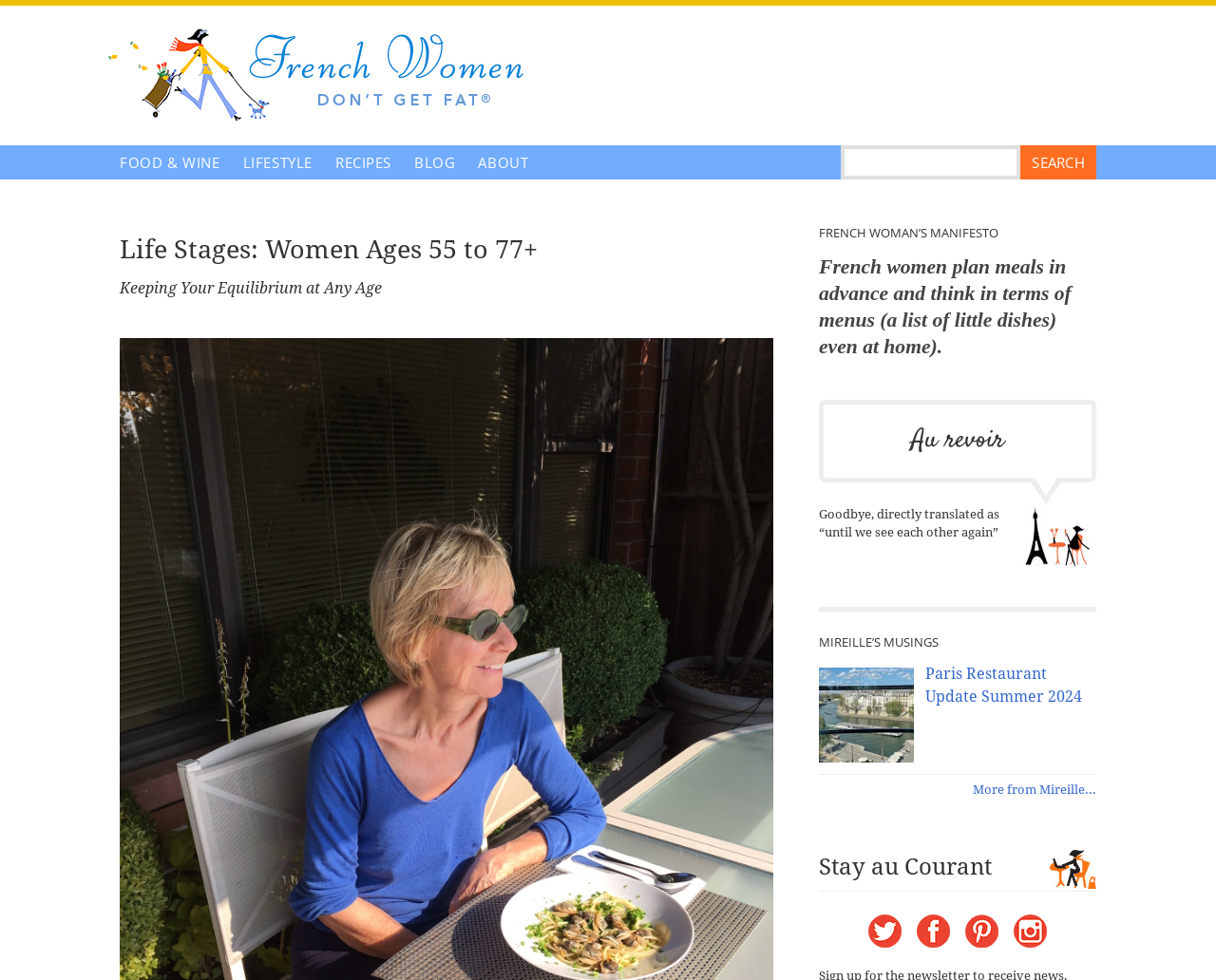What social media platforms can users follow the author on?
Using the information from the image, provide a comprehensive answer to the question.

The webpage has a section labeled 'Stay au Courant' which contains links to the author's profiles on various social media platforms, including Twitter, Facebook, Pinterest, and Instagram.